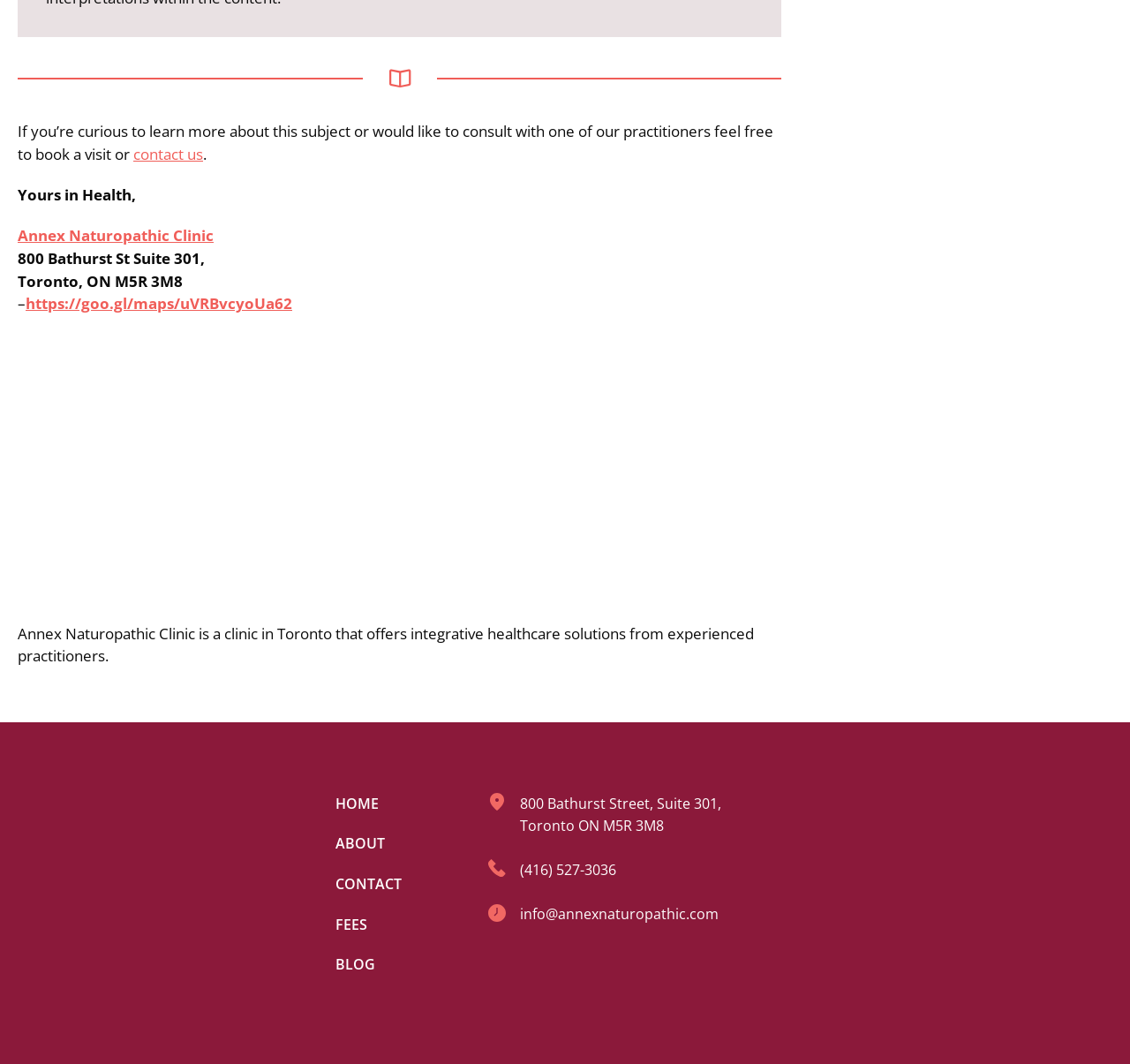Provide the bounding box coordinates of the area you need to click to execute the following instruction: "send email to info@annexnaturopathic.com".

[0.46, 0.849, 0.636, 0.87]